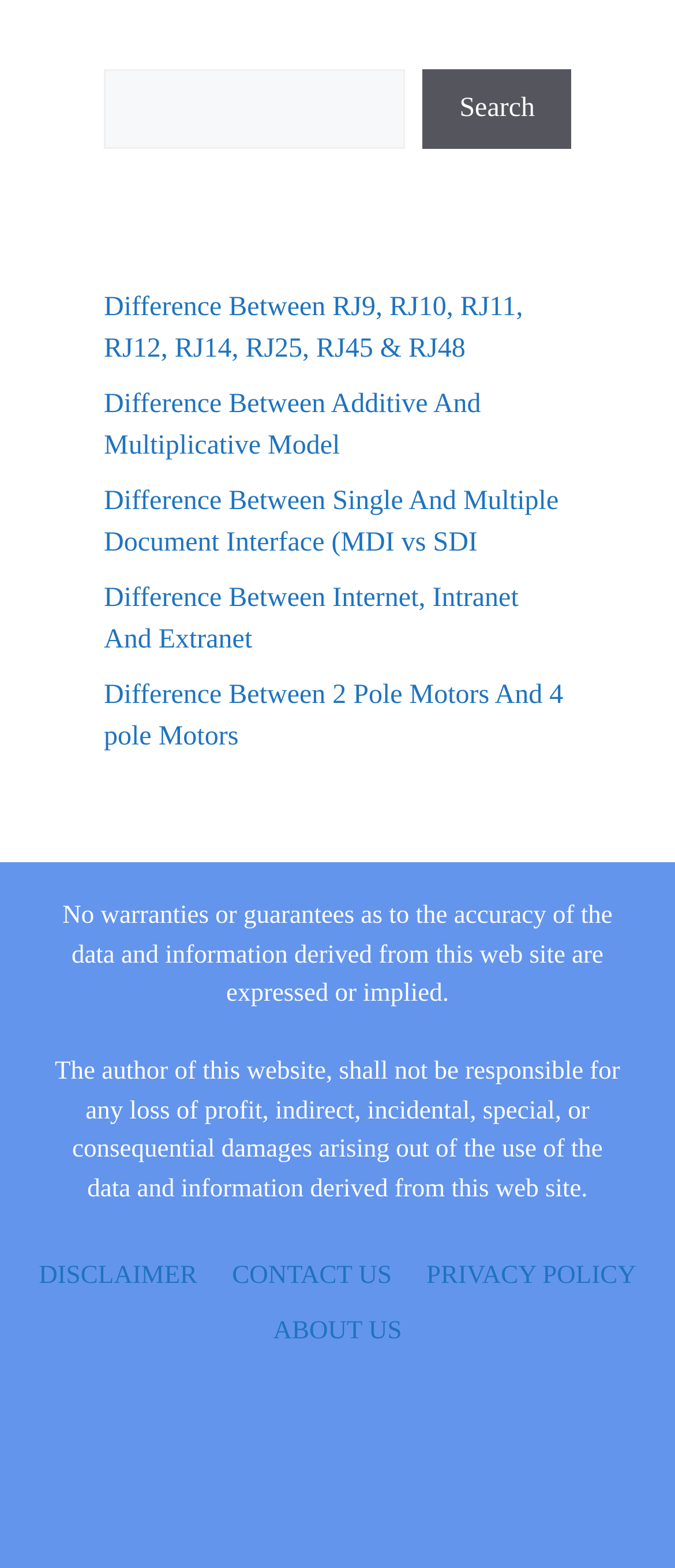Identify the bounding box coordinates of the clickable region required to complete the instruction: "search for something". The coordinates should be given as four float numbers within the range of 0 and 1, i.e., [left, top, right, bottom].

[0.154, 0.044, 0.601, 0.095]